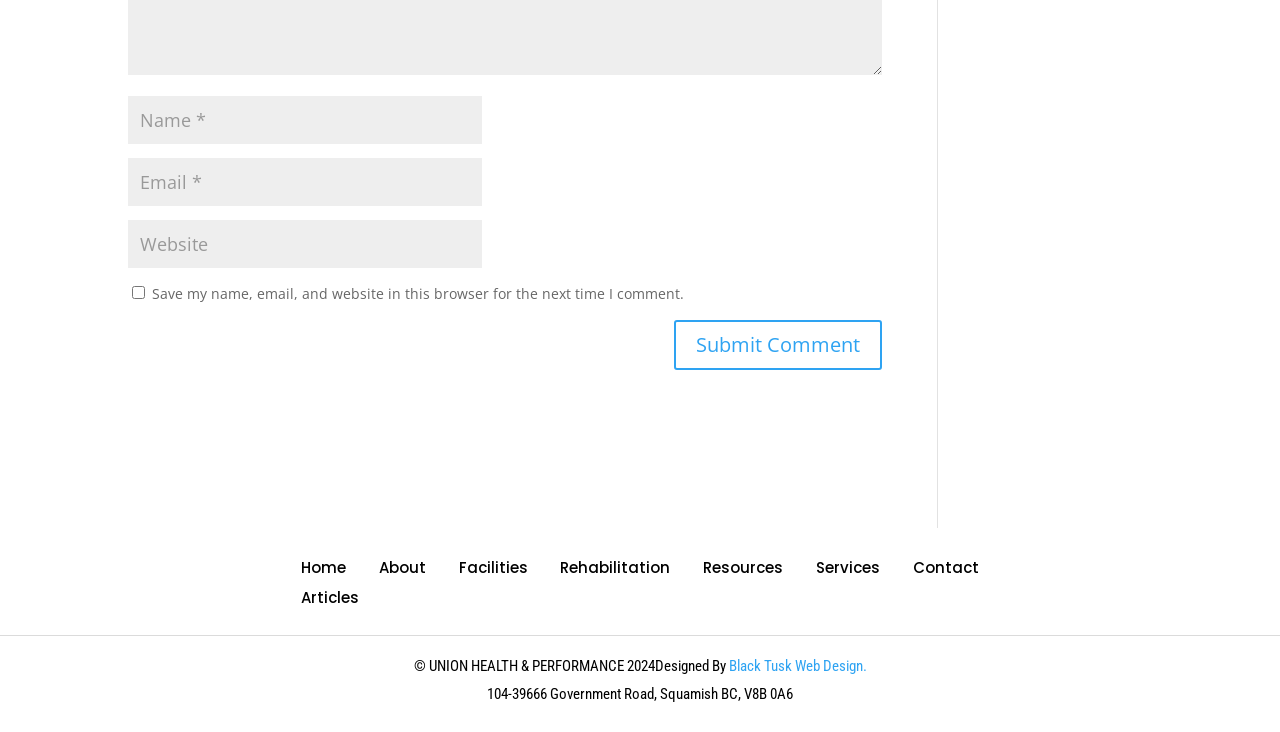What is the purpose of the first textbox?
Using the image as a reference, give a one-word or short phrase answer.

Enter name